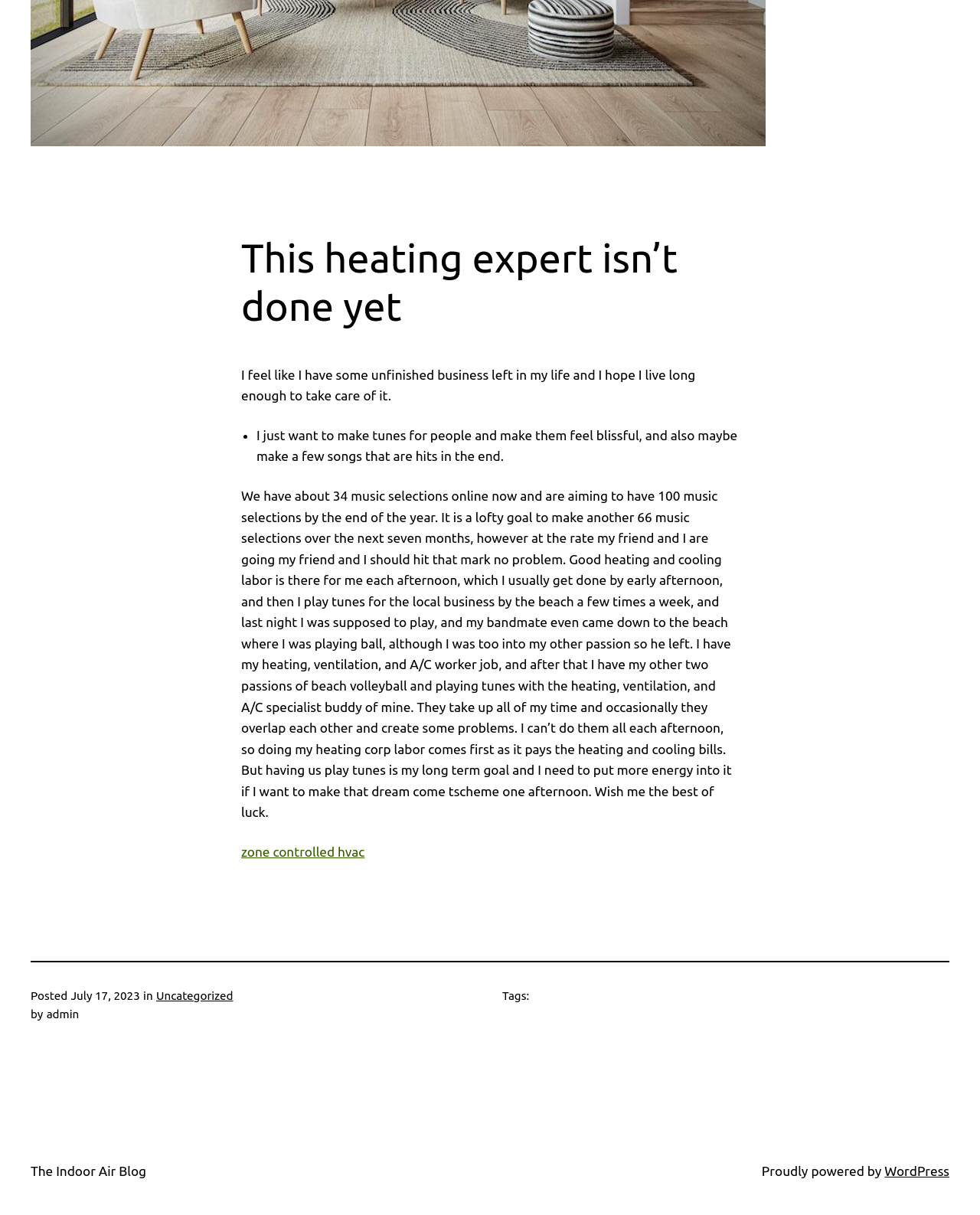Locate the bounding box coordinates of the UI element described by: "The Indoor Air Blog". The bounding box coordinates should consist of four float numbers between 0 and 1, i.e., [left, top, right, bottom].

[0.031, 0.958, 0.149, 0.97]